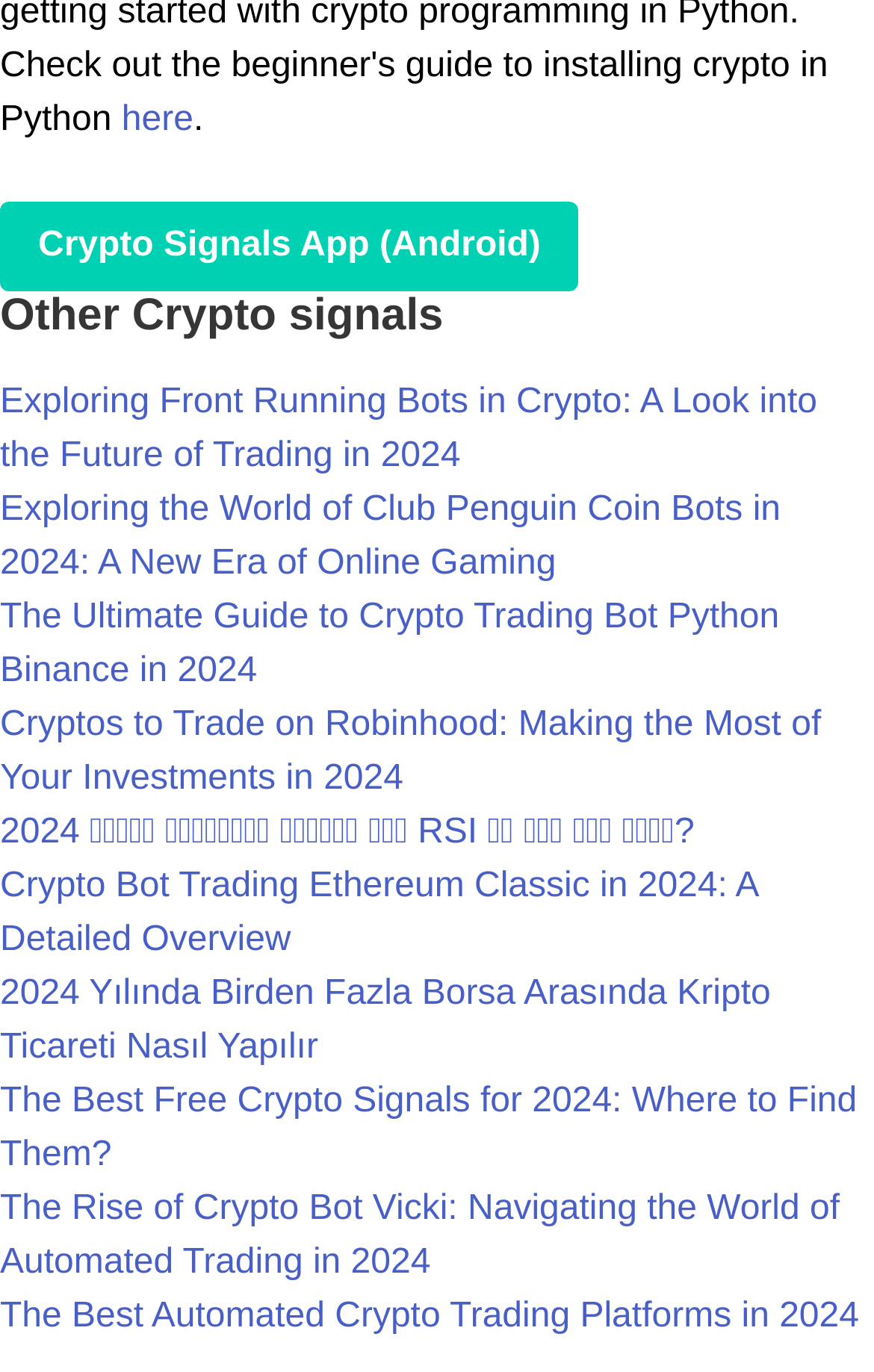Identify the bounding box coordinates of the region that should be clicked to execute the following instruction: "Click on Crypto Signals App".

[0.0, 0.146, 0.662, 0.212]